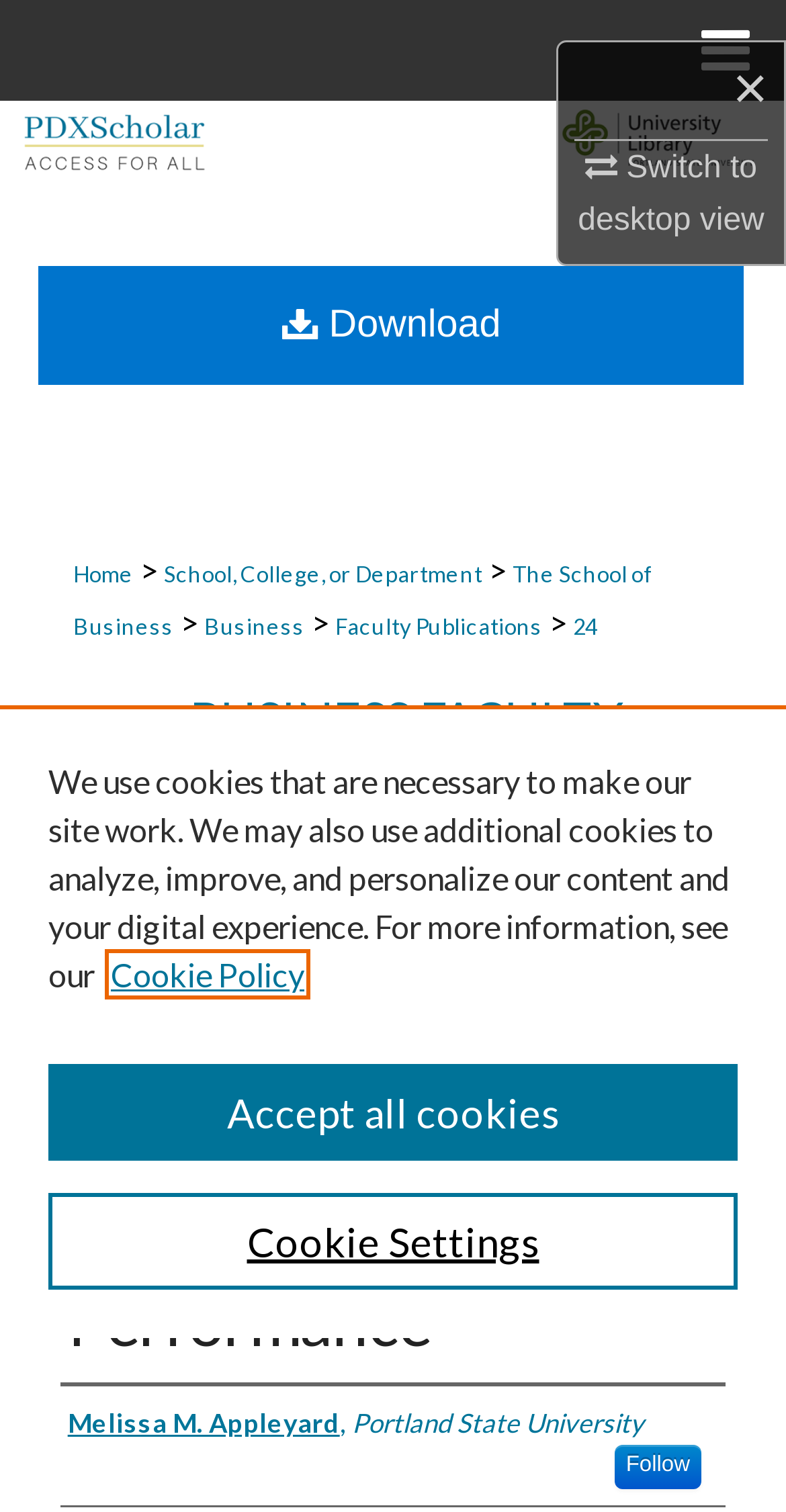Please find the bounding box coordinates of the clickable region needed to complete the following instruction: "View the publication by Melissa M. Appleyard". The bounding box coordinates must consist of four float numbers between 0 and 1, i.e., [left, top, right, bottom].

[0.086, 0.904, 0.819, 0.933]